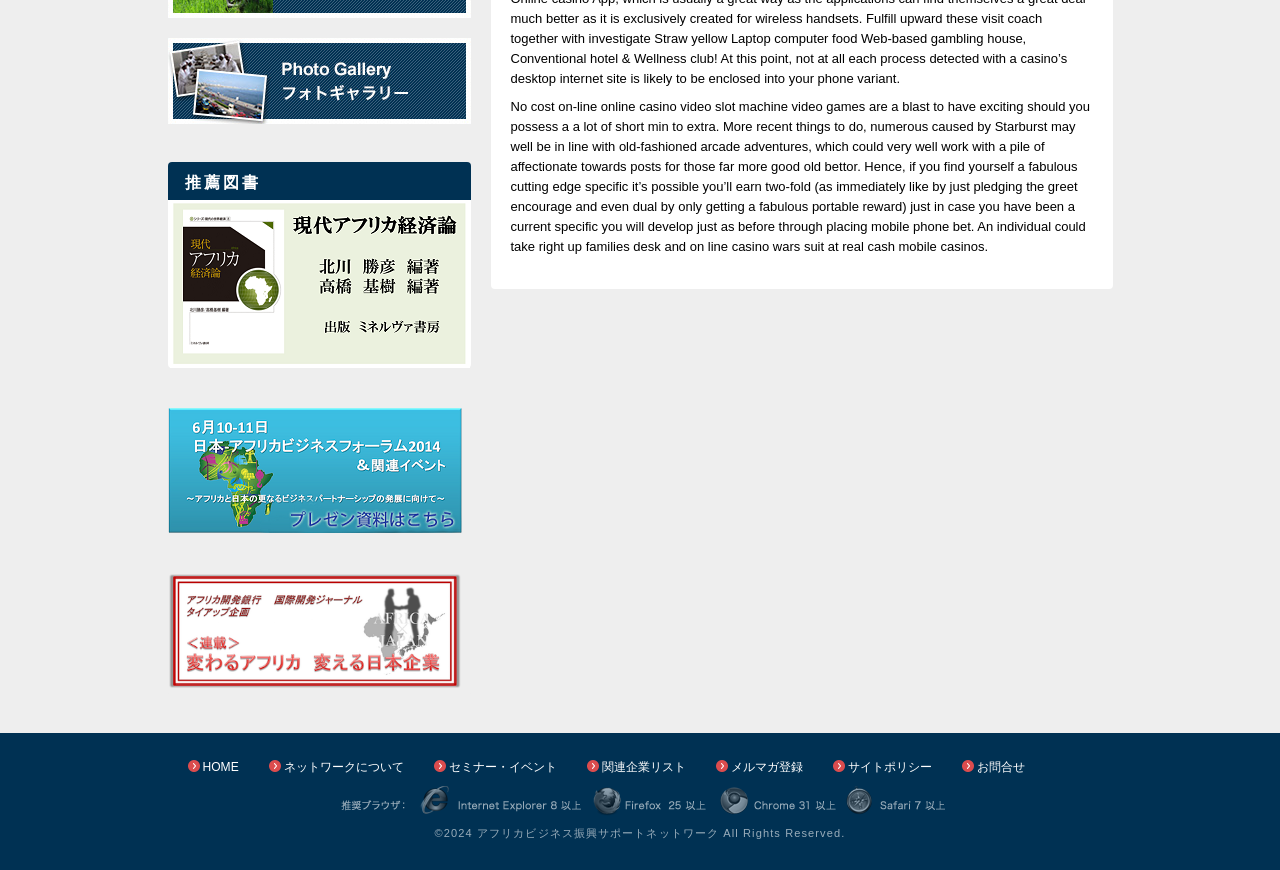Please mark the clickable region by giving the bounding box coordinates needed to complete this instruction: "Read about recommended books".

[0.131, 0.186, 0.368, 0.23]